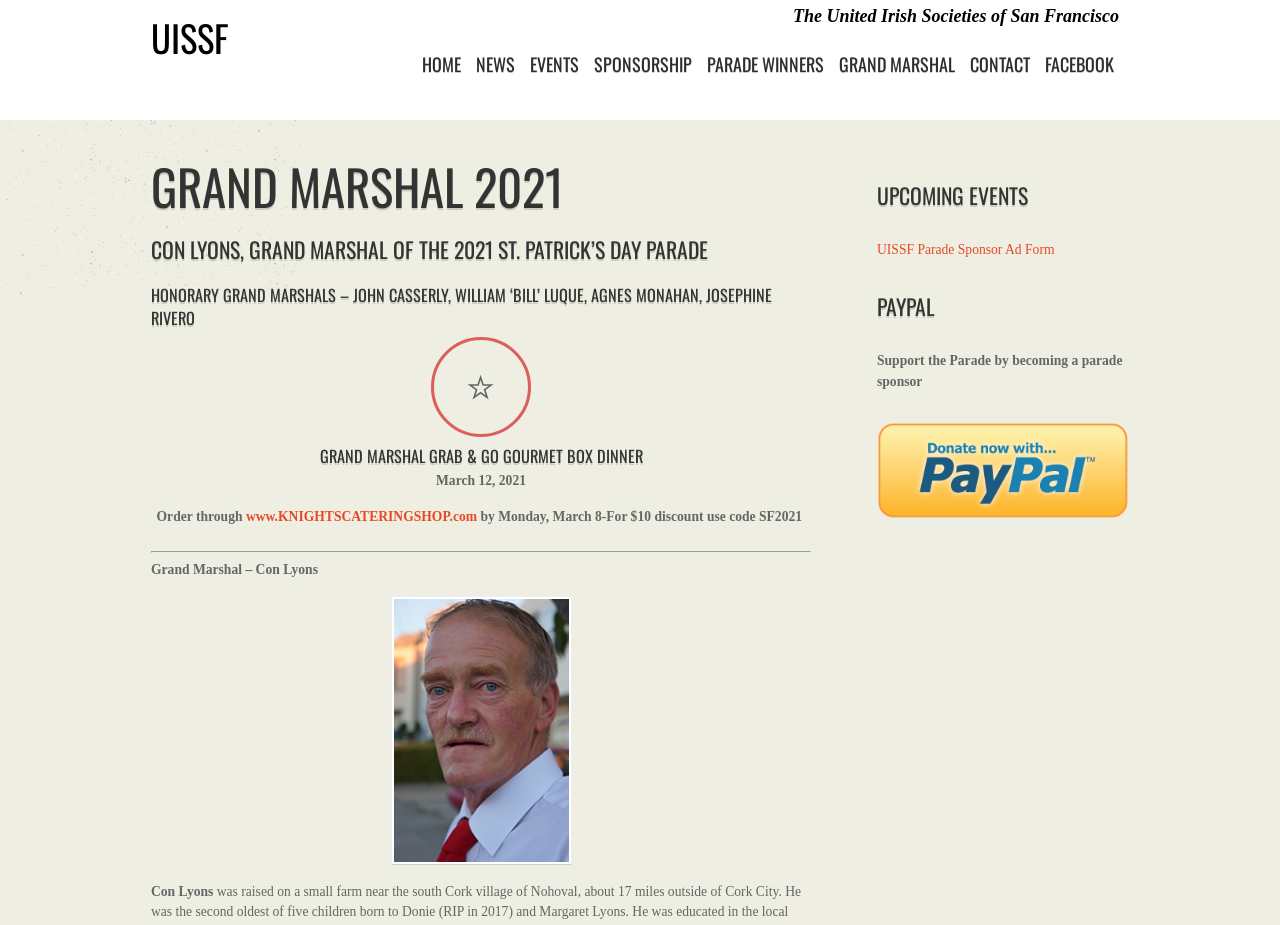Using the information from the screenshot, answer the following question thoroughly:
What is the name of the organization behind the St. Patrick's Day Parade?

The answer can be found in the StaticText 'The United Irish Societies of San Francisco' which is located at the top of the webpage.